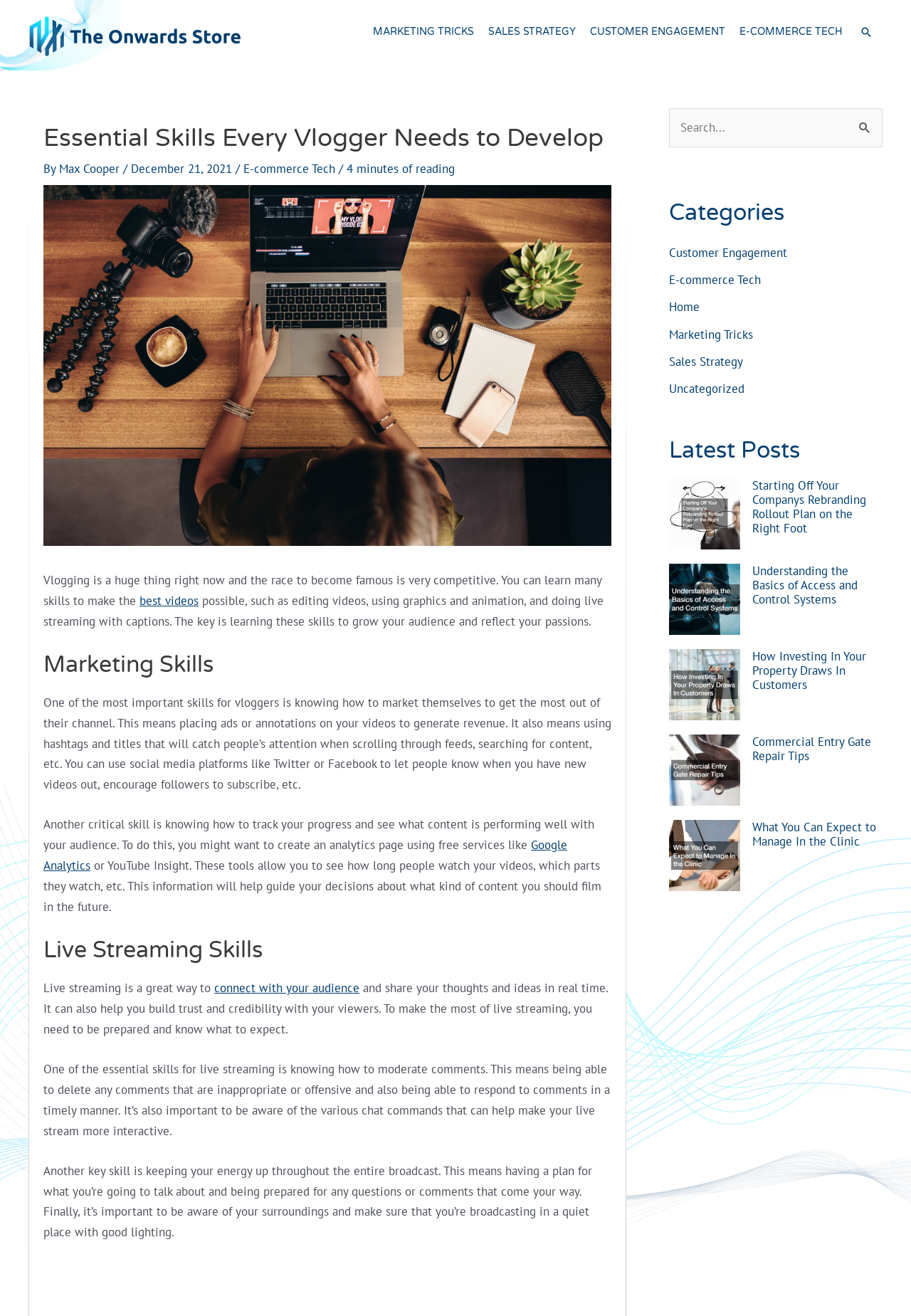Please predict the bounding box coordinates (top-left x, top-left y, bottom-right x, bottom-right y) for the UI element in the screenshot that fits the description: parent_node: Schmidt & Lerner

None